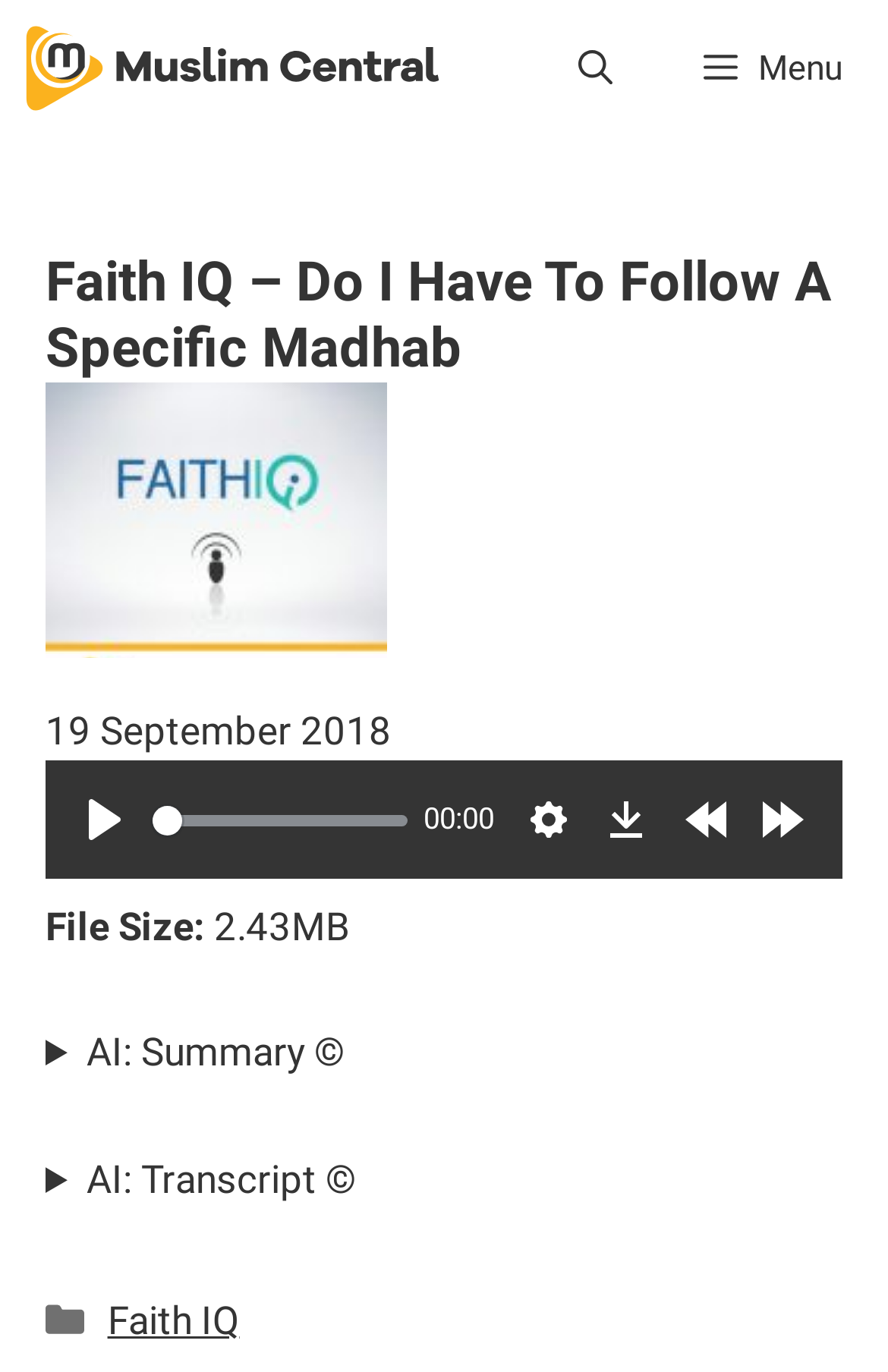Locate the bounding box coordinates of the clickable region necessary to complete the following instruction: "Click on the 'Lauren+Vanessa' link". Provide the coordinates in the format of four float numbers between 0 and 1, i.e., [left, top, right, bottom].

None